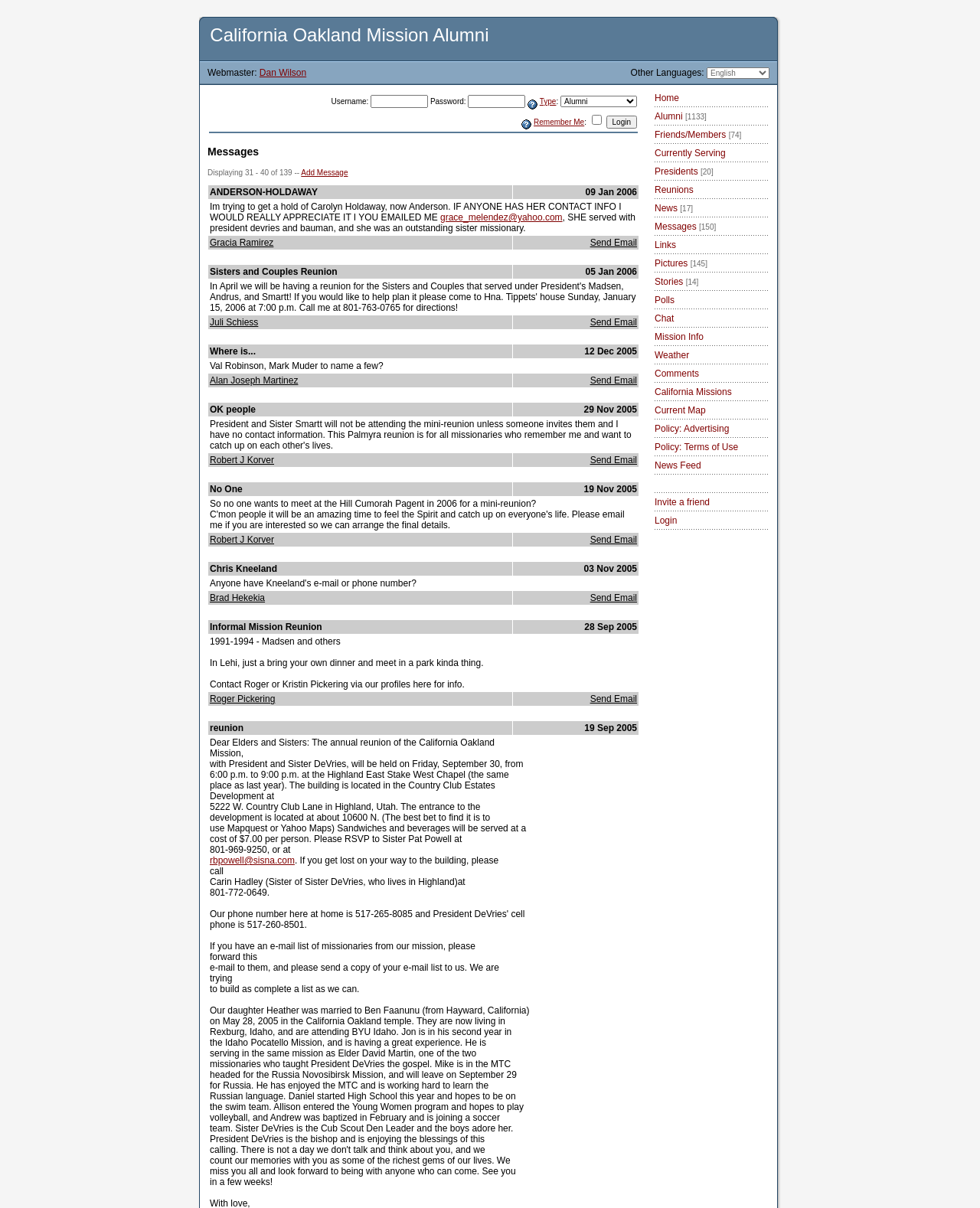Locate the bounding box coordinates of the item that should be clicked to fulfill the instruction: "Enter username and password".

[0.378, 0.079, 0.437, 0.089]